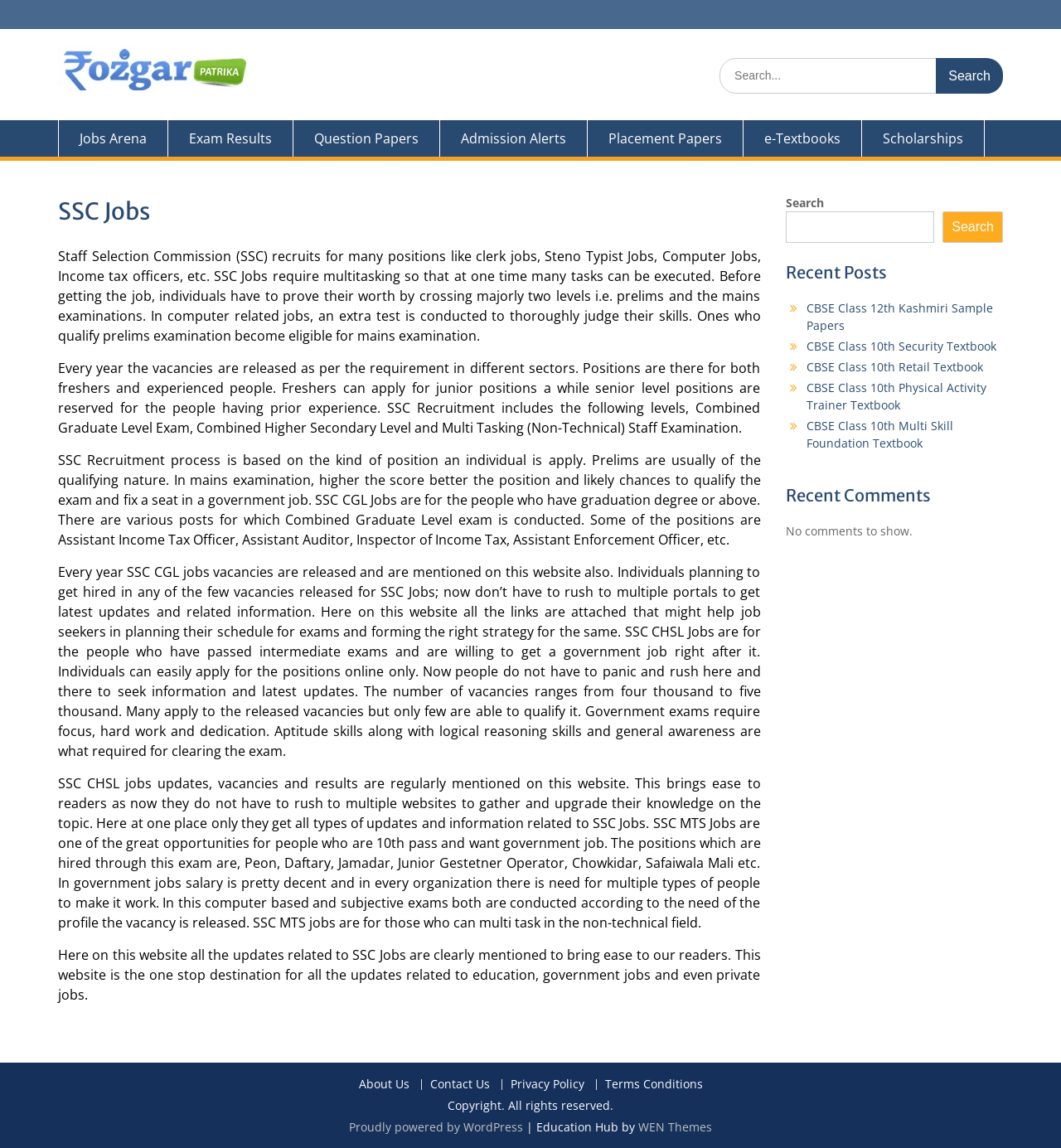Utilize the details in the image to thoroughly answer the following question: What is the purpose of the search bar on the webpage?

The search bar on the webpage allows users to search for specific information related to SSC Jobs, such as updates on vacancies, results, and recruitment process. This feature enables users to quickly find the information they need.